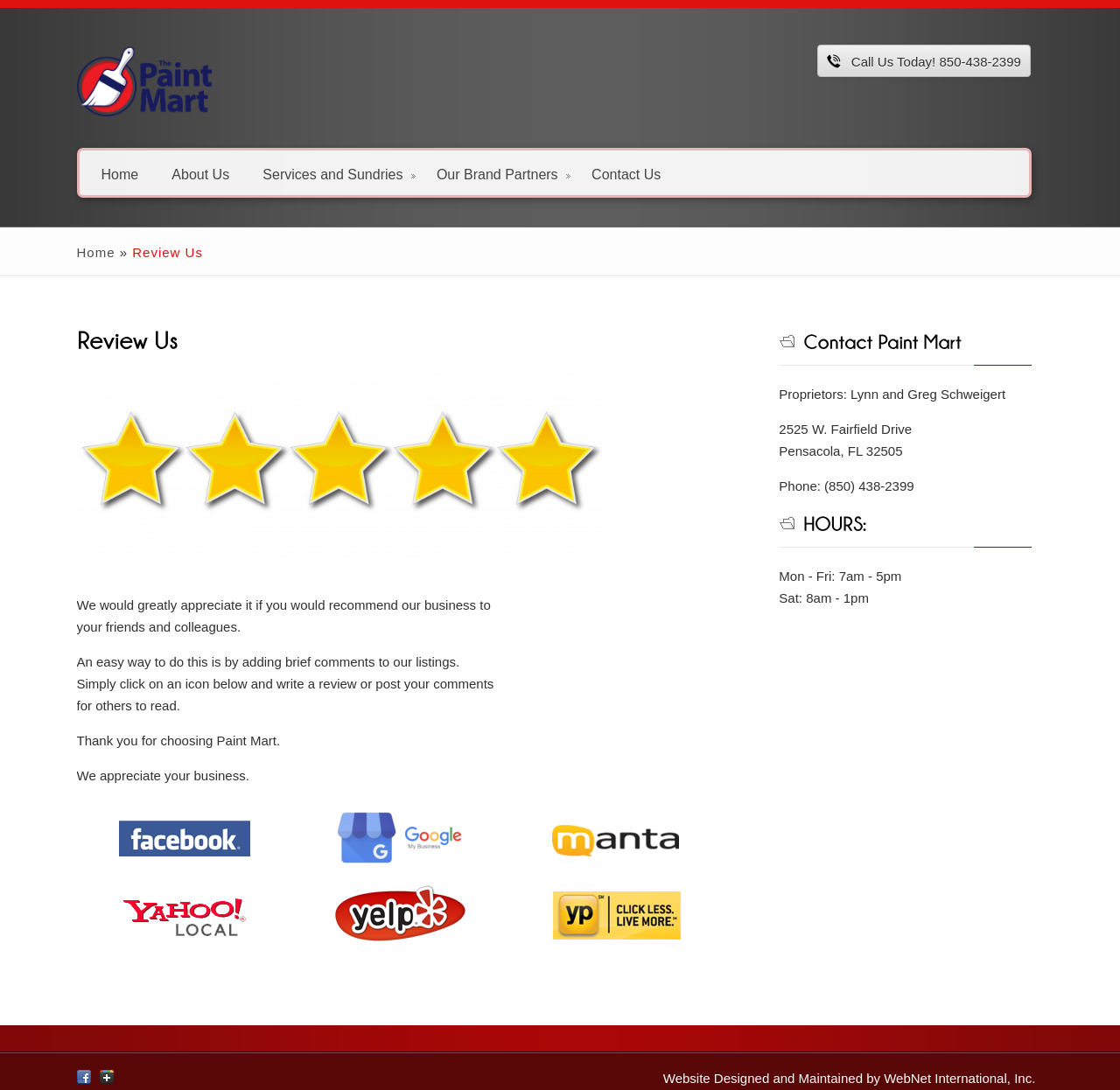Given the element description: "Refund Policy", predict the bounding box coordinates of the UI element it refers to, using four float numbers between 0 and 1, i.e., [left, top, right, bottom].

None